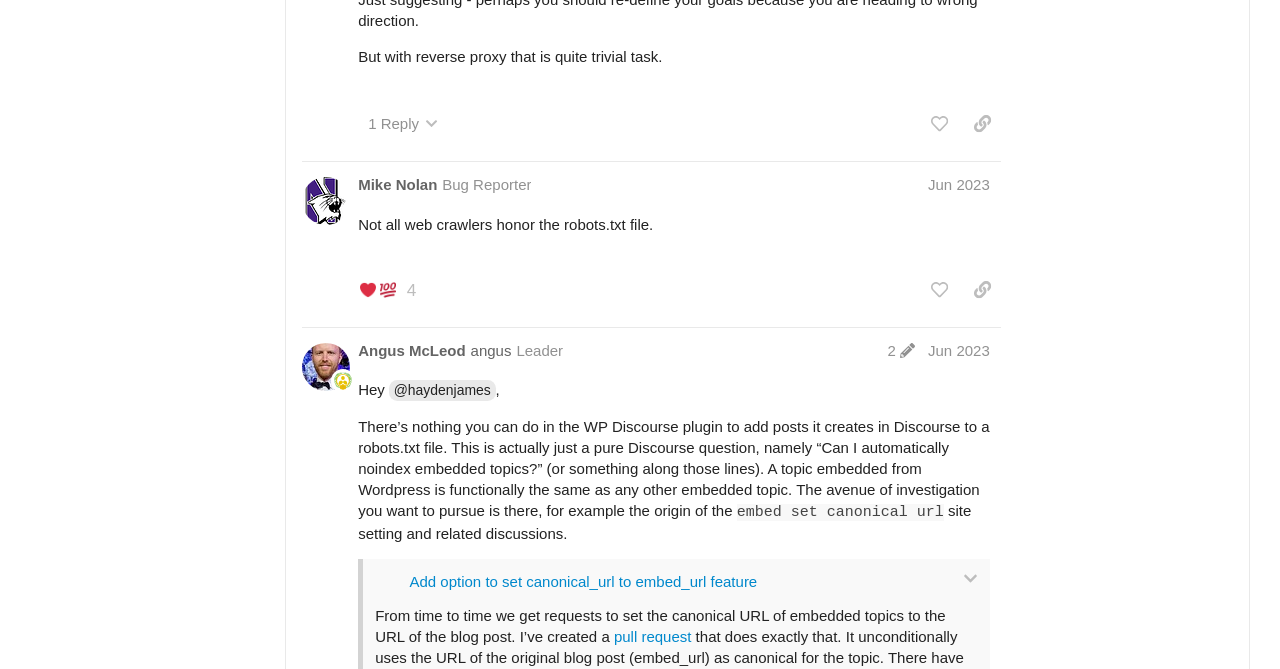Provide a brief response using a word or short phrase to this question:
What is the topic of the related topic 'Need a way to add “meta robots noindex” in topics from a category'?

feature